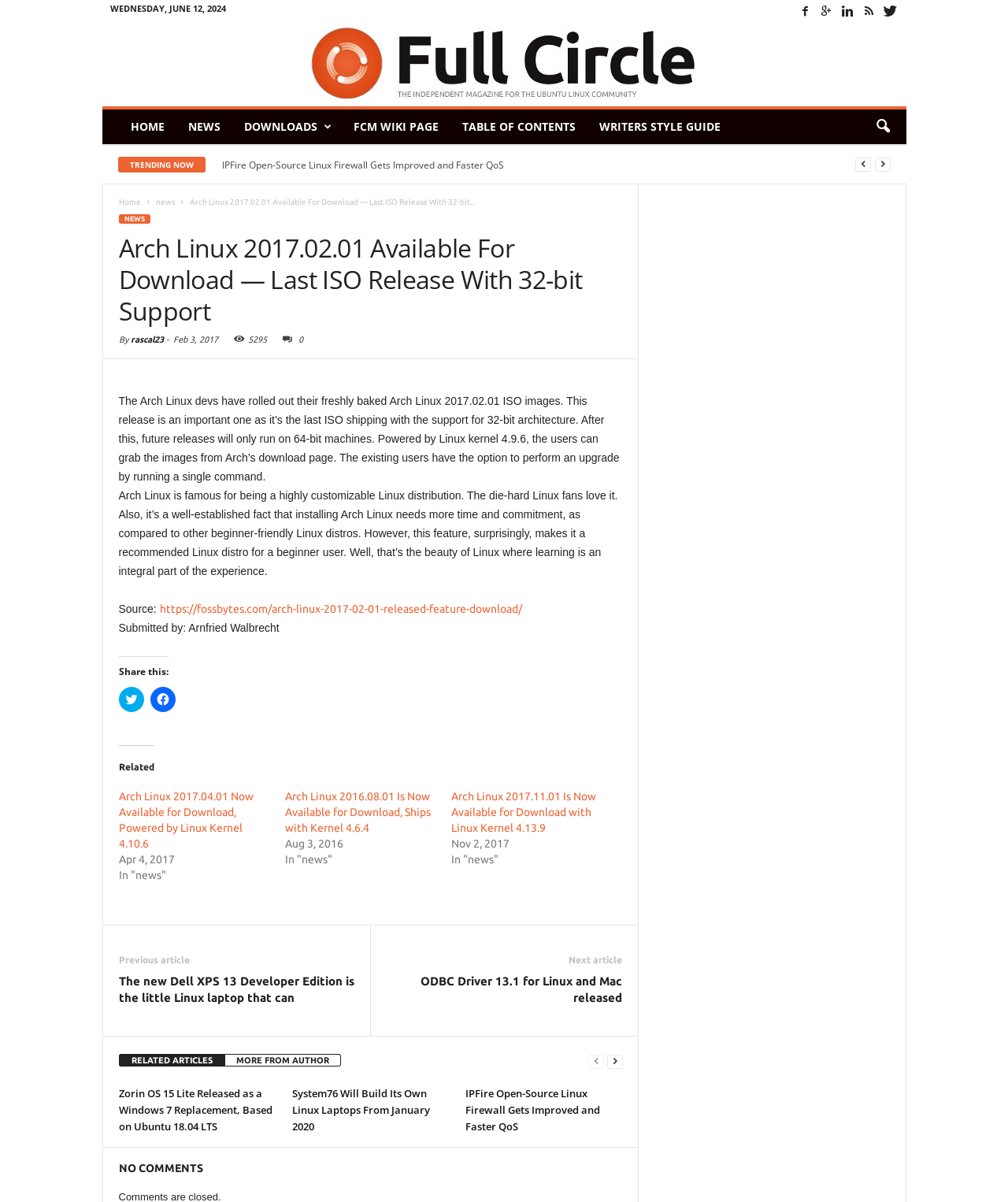Explain the webpage in detail.

The webpage is from Full Circle Magazine, a Linux-focused online publication. At the top, there is a date "WEDNESDAY, JUNE 12, 2024" and a set of social media links. Below that, there is a navigation menu with links to "HOME", "NEWS", "DOWNLOADS", "FCM WIKI PAGE", "TABLE OF CONTENTS", "WRITERS STYLE GUIDE", and a search button.

The main content of the page is an article titled "Arch Linux 2017.02.01 Available For Download — Last ISO Release With 32-bit Support". The article discusses the release of Arch Linux 2017.02.01, which is the last ISO release to support 32-bit architecture. The article provides information about the release, including the fact that it is powered by Linux kernel 4.9.6 and that users can download the images from Arch's download page.

Below the article, there are several related news articles, including "Zorin OS 15 Lite Released as a Windows 7 Replacement, Based on Ubuntu 18.04 LTS", "System76 Will Build Its Own Linux Laptops From January 2020", and "IPFire Open-Source Linux Firewall Gets Improved and Faster QoS". Each of these articles has a heading and a brief summary.

On the right side of the page, there is a section titled "TRENDING NOW" with several news article headings, including "Zorin OS 15 Lite Released as a Windows 7 Replacement, Based on Ubuntu 18.04 LTS", "System76 Will Build Its Own Linux Laptops From January 2020", and "IPFire Open-Source Linux Firewall Gets Improved and Faster QoS".

At the bottom of the page, there is a footer section with links to previous and next articles, as well as a section titled "RELATED ARTICLES MORE FROM AUTHOR" with several related article links.